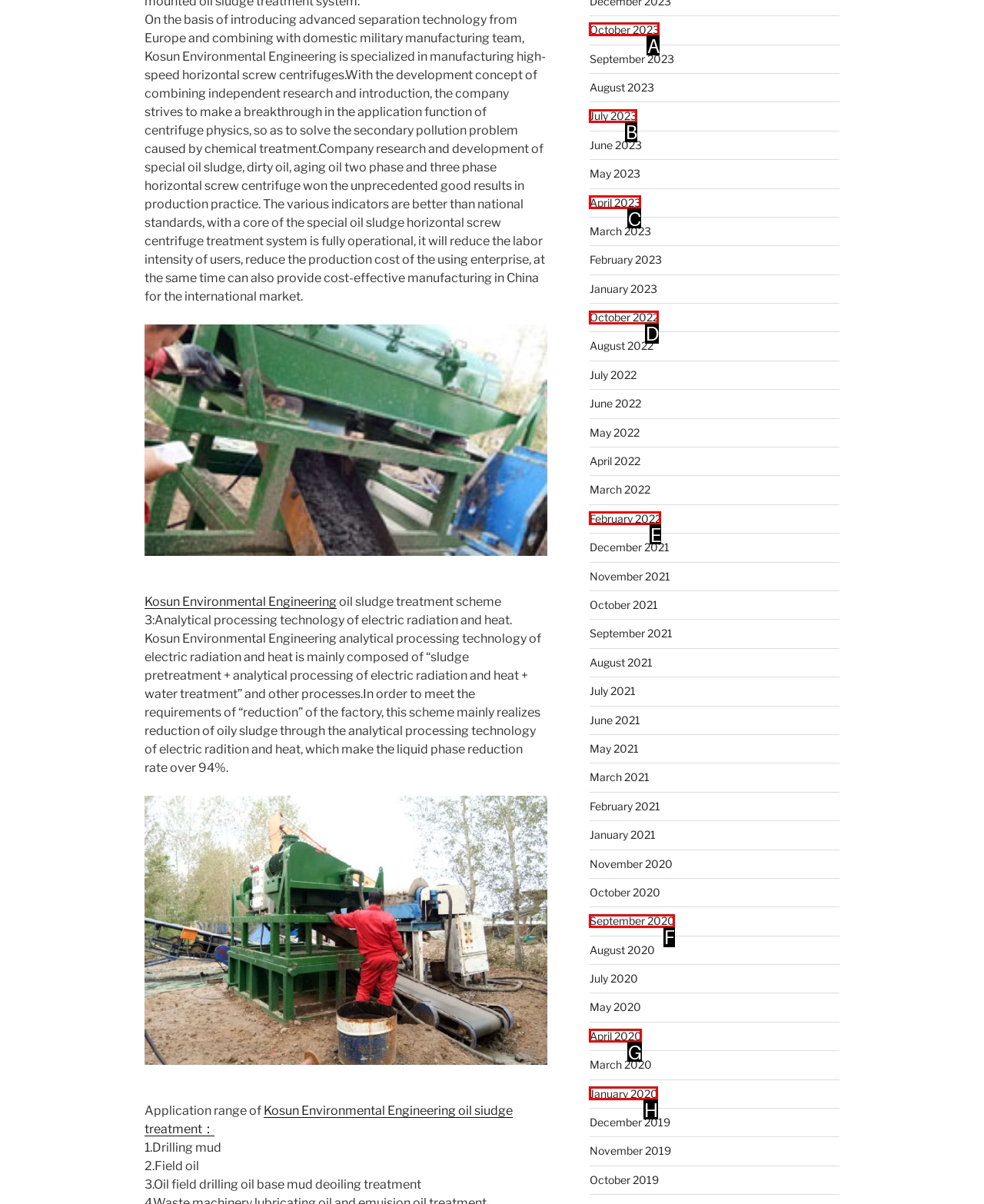To execute the task: View October 2023, which one of the highlighted HTML elements should be clicked? Answer with the option's letter from the choices provided.

A